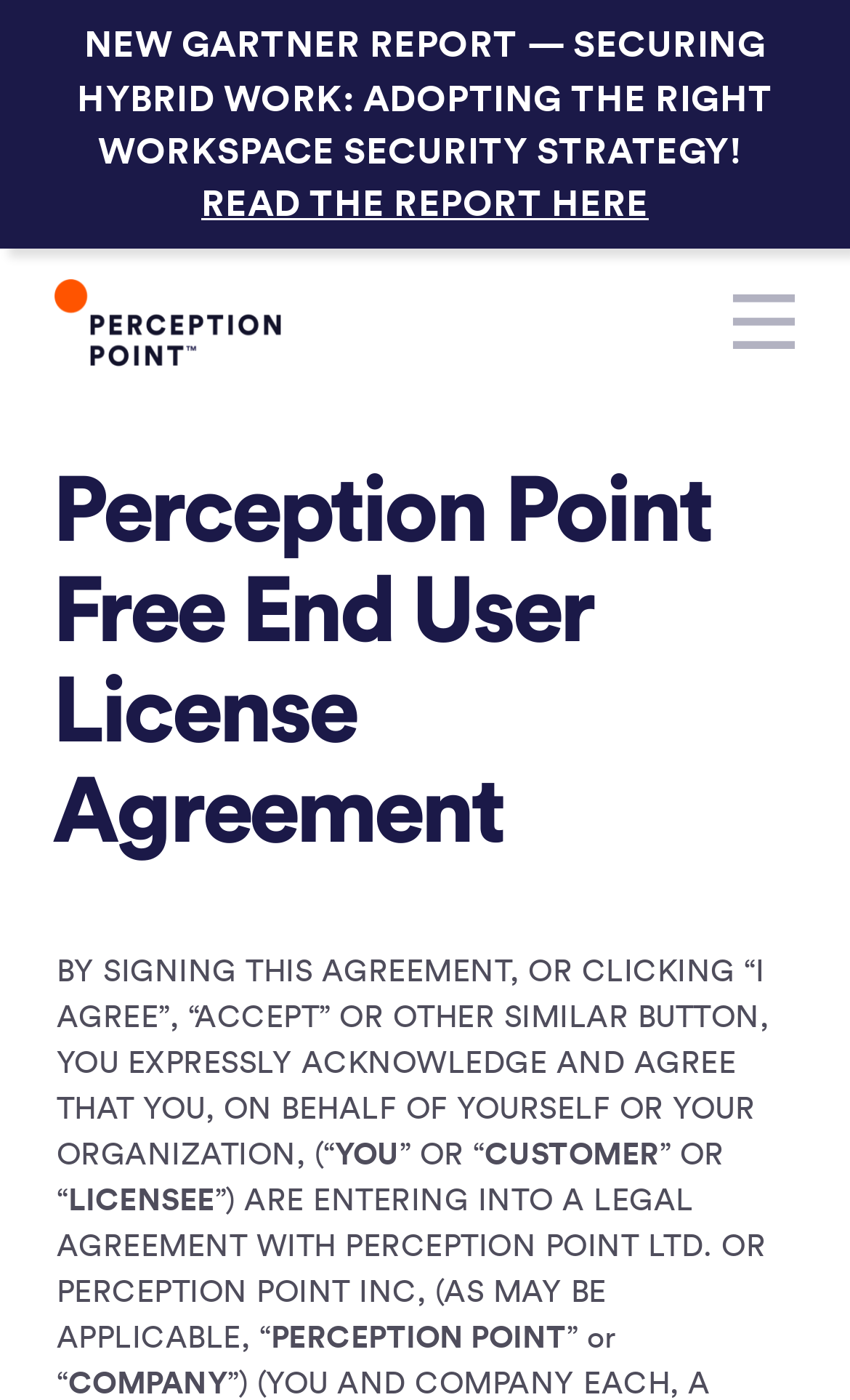What is the report about?
Using the information from the image, answer the question thoroughly.

Based on the text 'NEW GARTNER REPORT — SECURING HYBRID WORK: ADOPTING THE RIGHT WORKSPACE SECURITY STRATEGY!' and the link 'READ THE REPORT HERE', it can be inferred that the report is about hybrid work security.